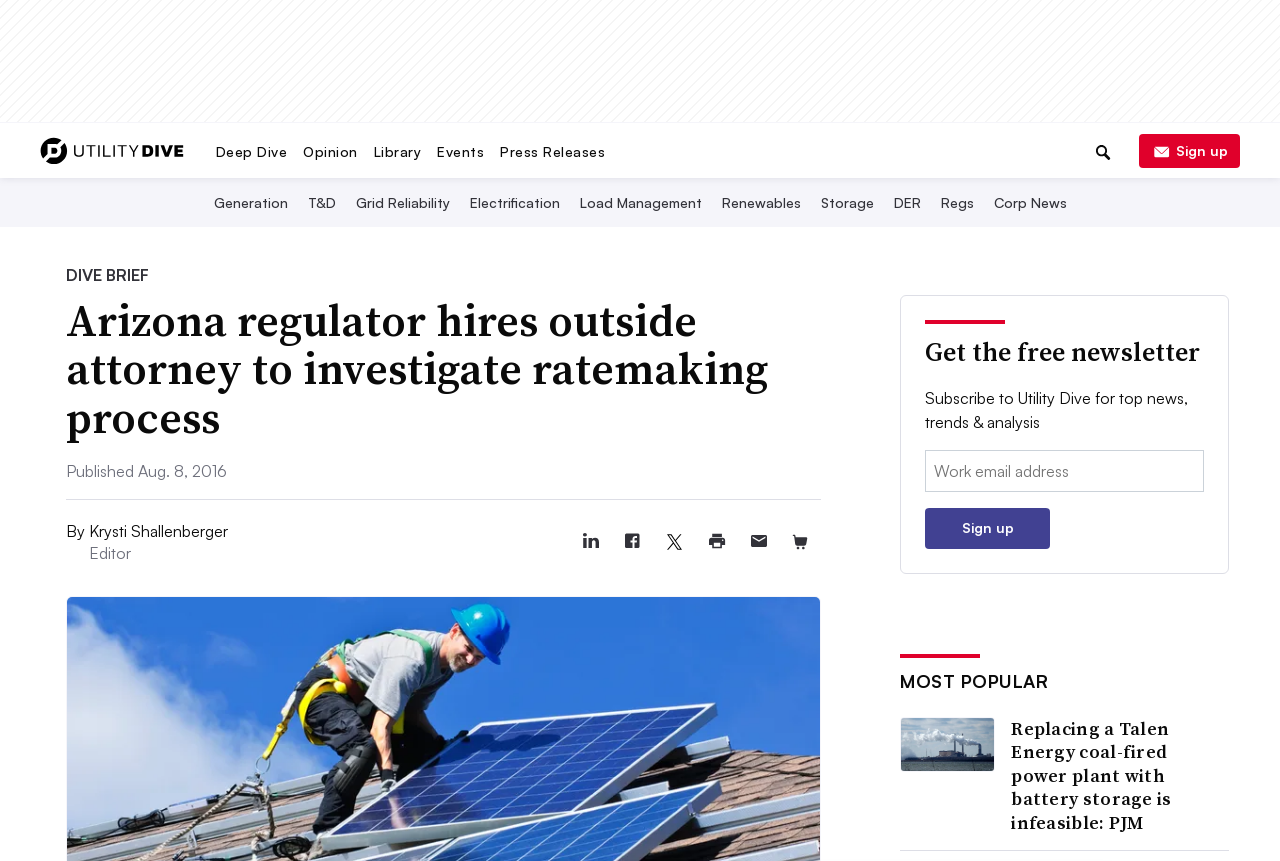Based on the element description Commercial, identify the bounding box of the UI element in the given webpage screenshot. The coordinates should be in the format (top-left x, top-left y, bottom-right x, bottom-right y) and must be between 0 and 1.

None